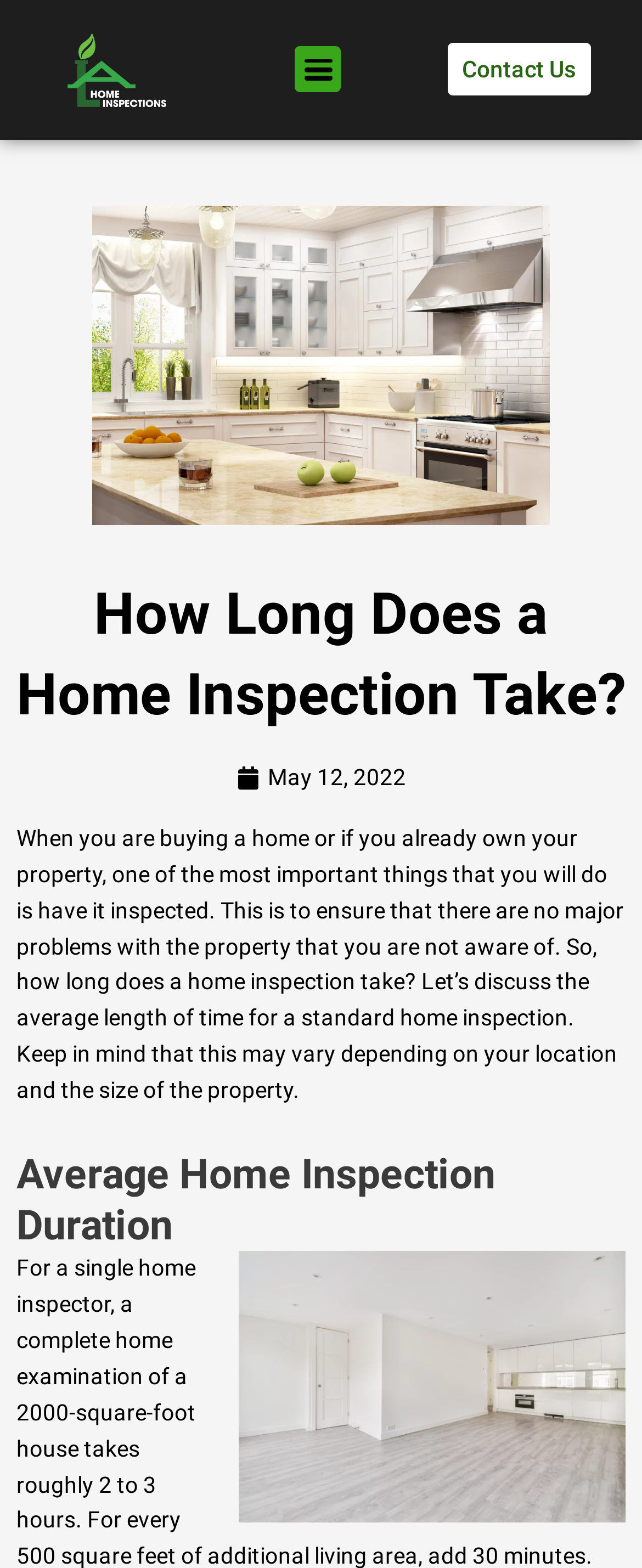Please reply with a single word or brief phrase to the question: 
What is the topic of the article?

Home inspection duration